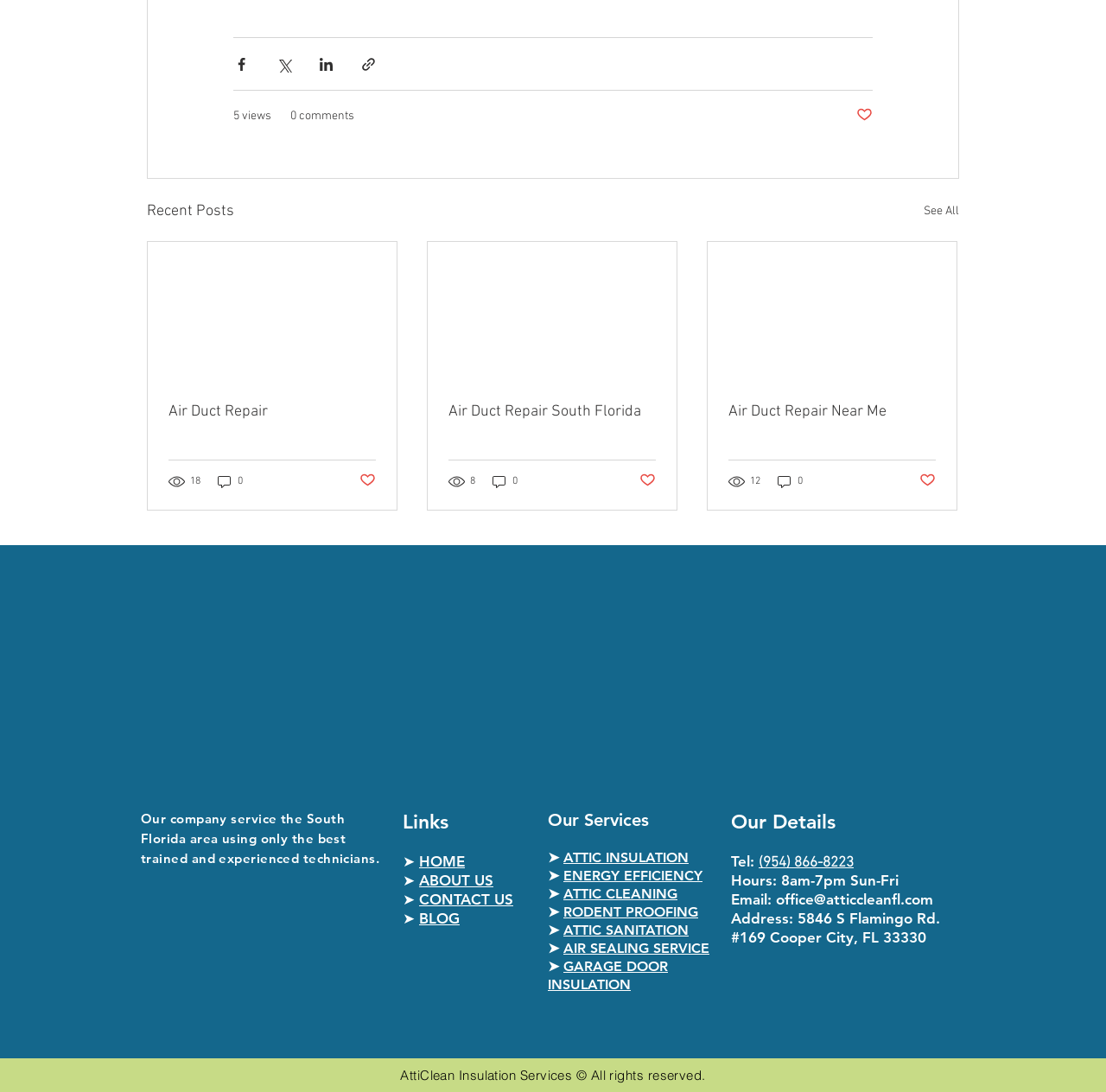What is the name of the company?
Ensure your answer is thorough and detailed.

The name of the company is mentioned in the static text 'AttiClean Insulation Services © All rights reserved.' at the bottom of the webpage.